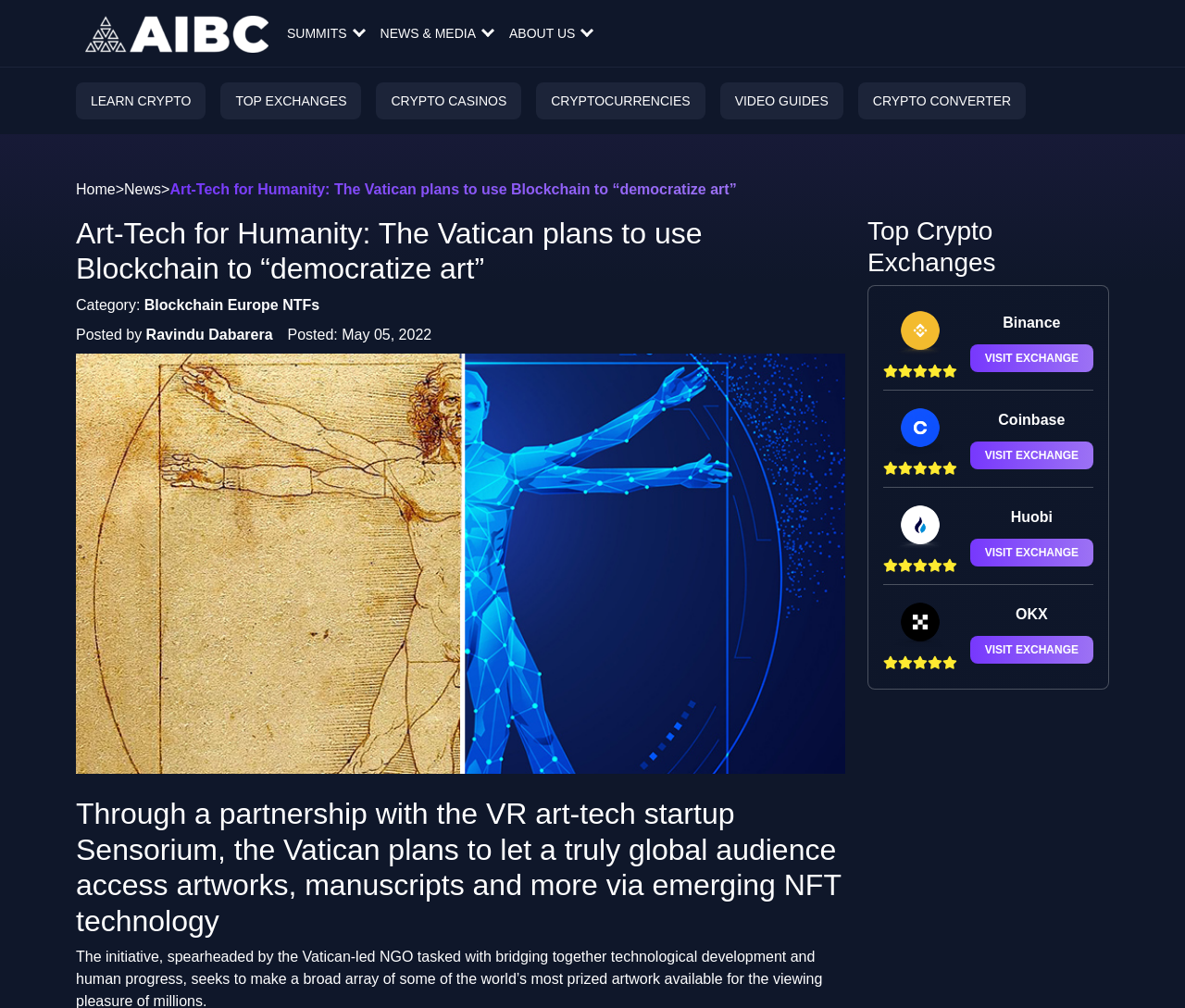Determine the bounding box coordinates of the clickable region to carry out the instruction: "Click on the AIBC Logo".

[0.064, 0.015, 0.234, 0.051]